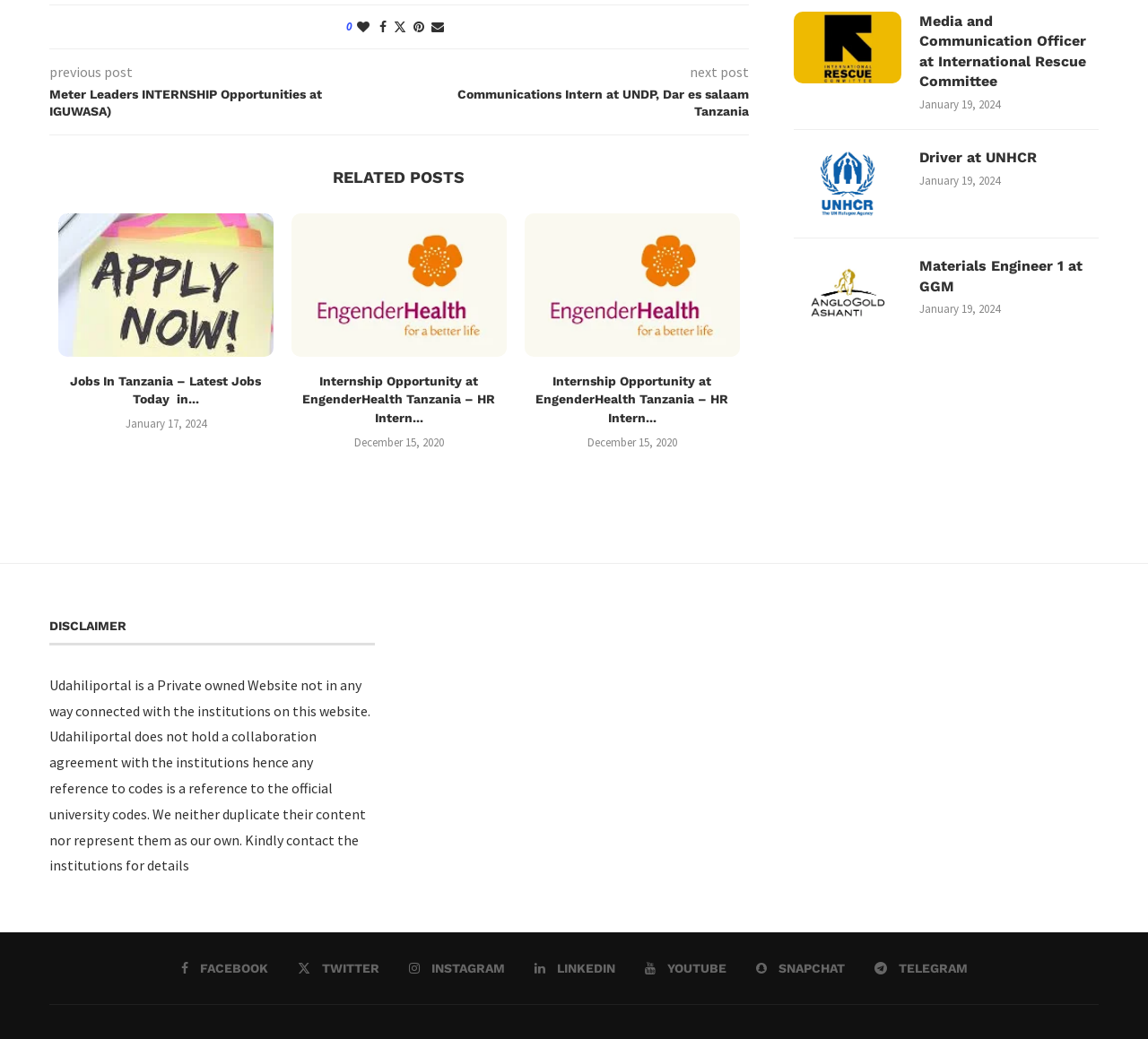What is the category of the 'Jobs In Tanzania – Latest Jobs Today in Tanzania 2024' post?
Please provide a single word or phrase as your answer based on the screenshot.

RELATED POSTS